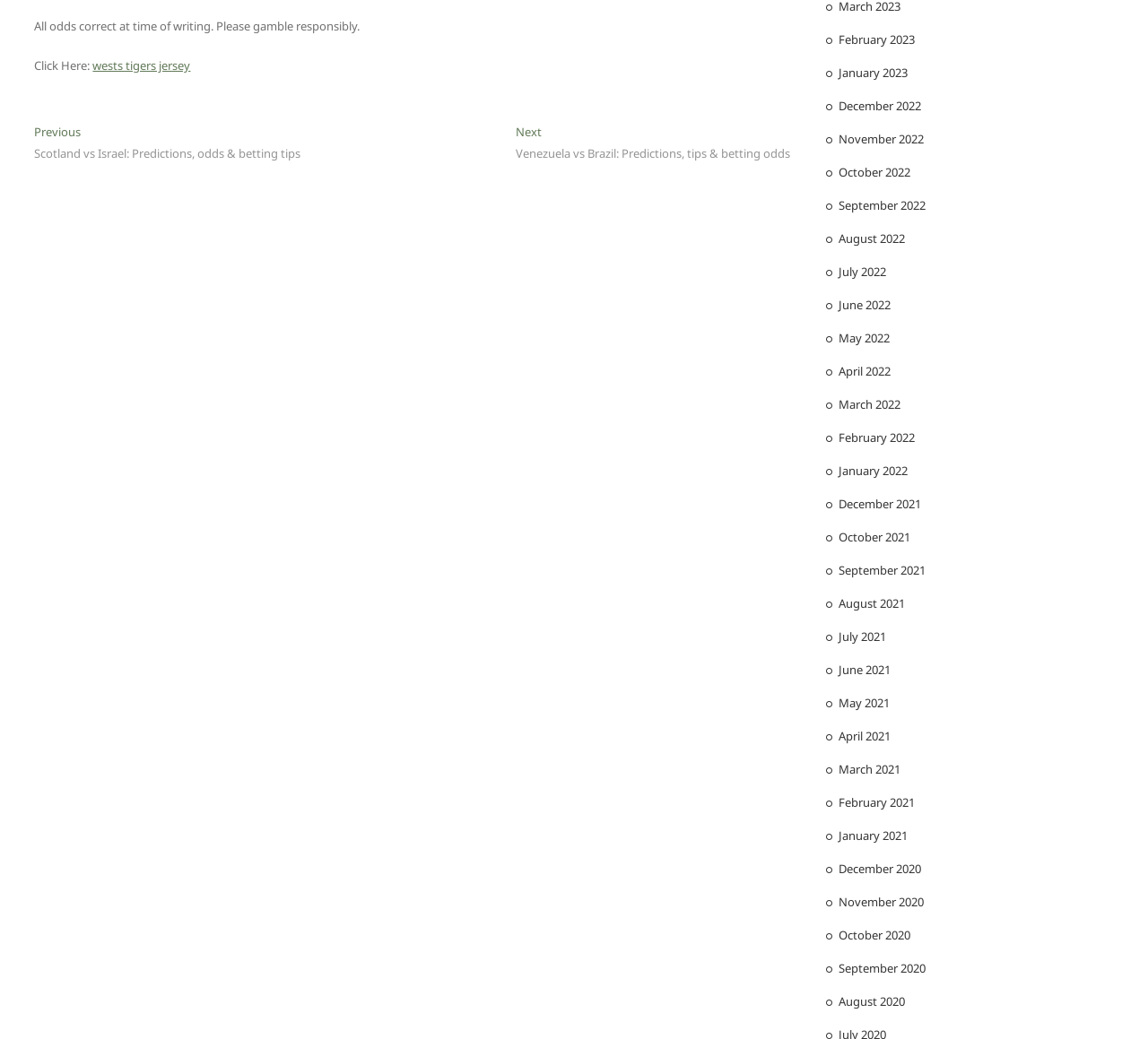Please give the bounding box coordinates of the area that should be clicked to fulfill the following instruction: "View the posts from February 2023". The coordinates should be in the format of four float numbers from 0 to 1, i.e., [left, top, right, bottom].

[0.73, 0.03, 0.797, 0.046]